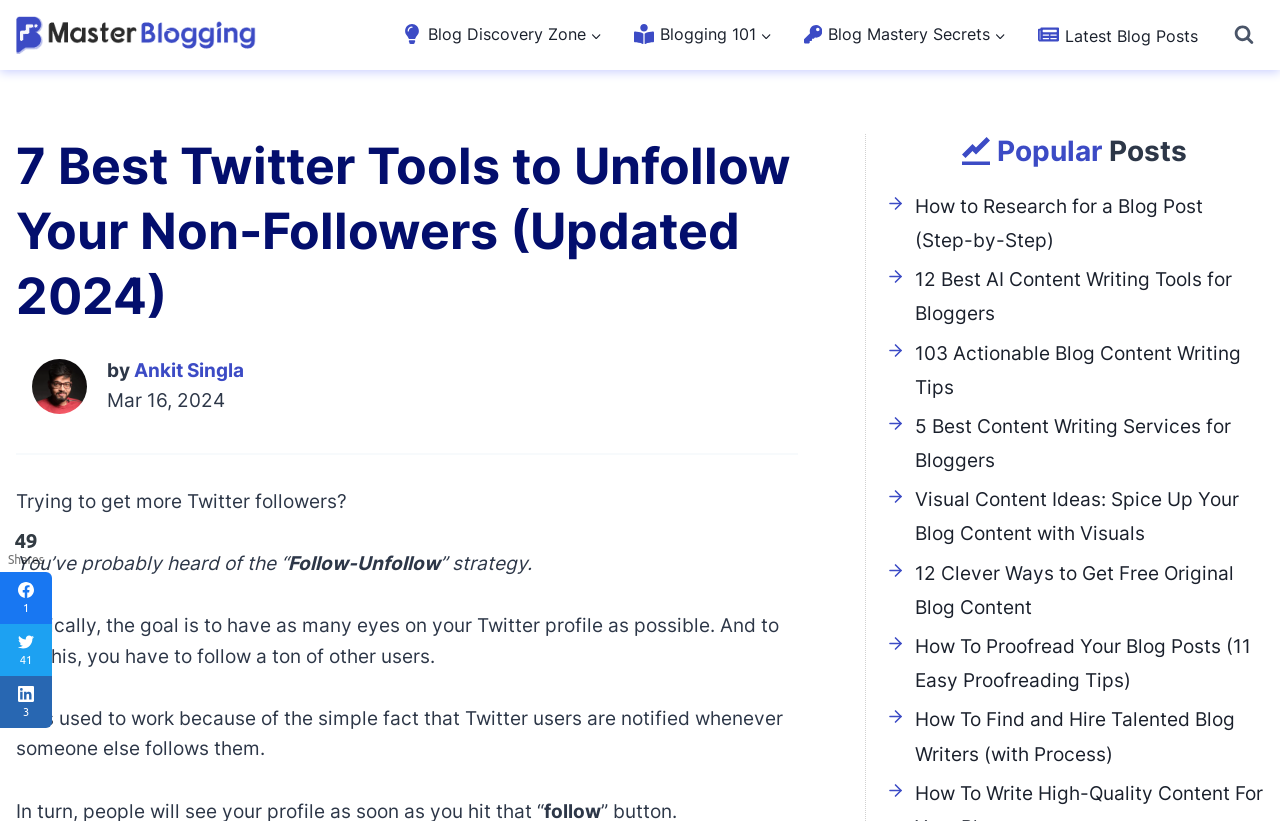Create a full and detailed caption for the entire webpage.

This webpage is about Twitter unfollow tools, specifically listing the best tools to mass unfollow non-followers or inactive users. At the top left corner, there is a logo of "Master Blogging" with a link to the website. 

Below the logo, there is a primary navigation menu with five links: "Blog Discovery Zone", "Blogging 101", "Blog Mastery Secrets", and "Latest Blog Posts". Each link has a small icon next to it.

On the right side of the navigation menu, there is a search form button. When expanded, it reveals a header section with a title "7 Best Twitter Tools to Unfollow Your Non-Followers (Updated 2024)" and a subheading "by Ankit Singla" with the date "Mar 16, 2024". 

Below the header, there is a figure with an image of Ankit Singla. The main content of the webpage starts with a question "Trying to get more Twitter followers?" followed by a brief explanation of the "Follow-Unfollow" strategy. 

The webpage then lists several popular blog posts on the right side, including "How to Research for a Blog Post (Step-by-Step)", "12 Best AI Content Writing Tools for Bloggers", and others. 

At the bottom of the webpage, there are social media sharing buttons with the number of shares on Facebook, Twitter, and LinkedIn.